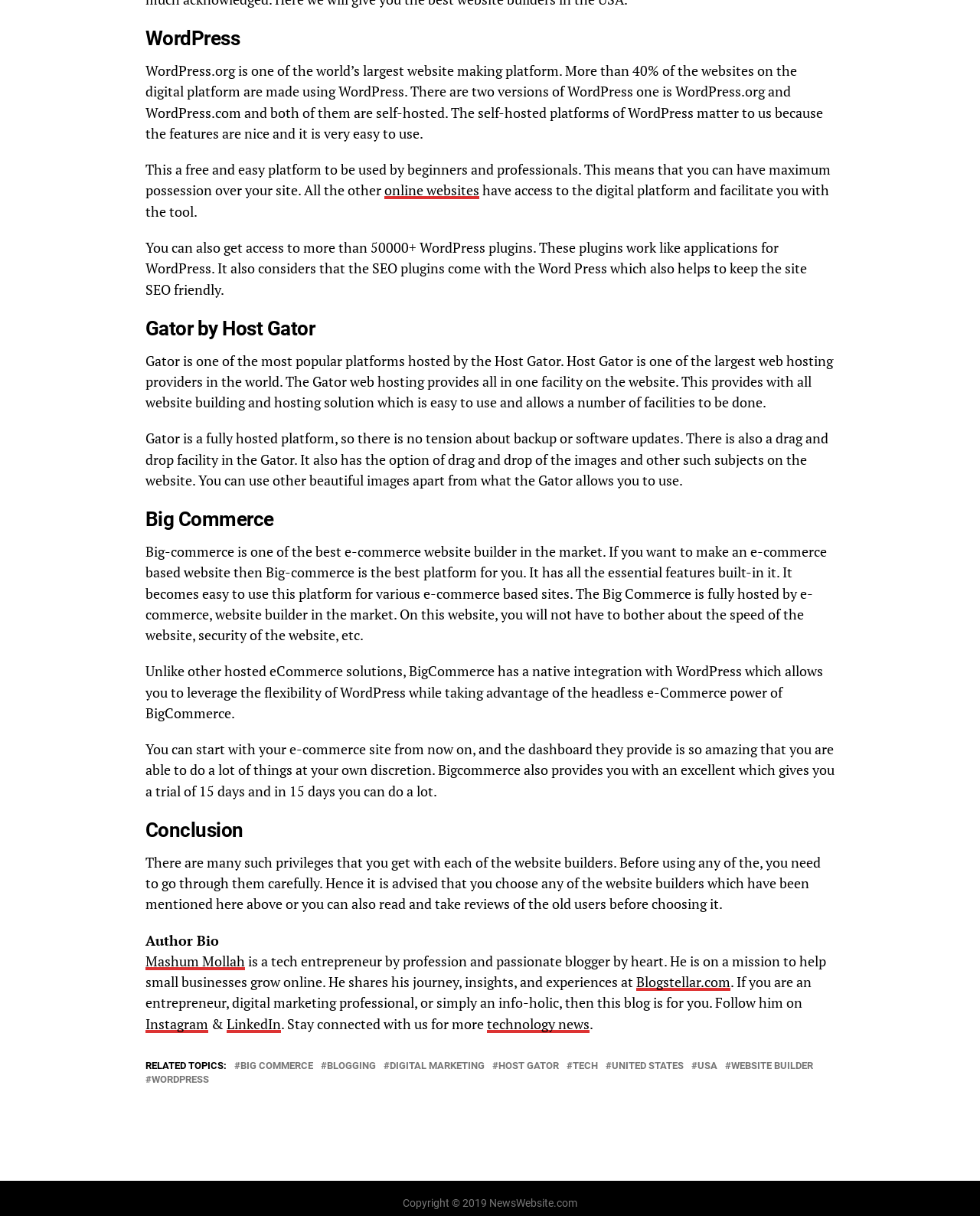How many WordPress plugins are available?
Examine the image and give a concise answer in one word or a short phrase.

Over 50,000